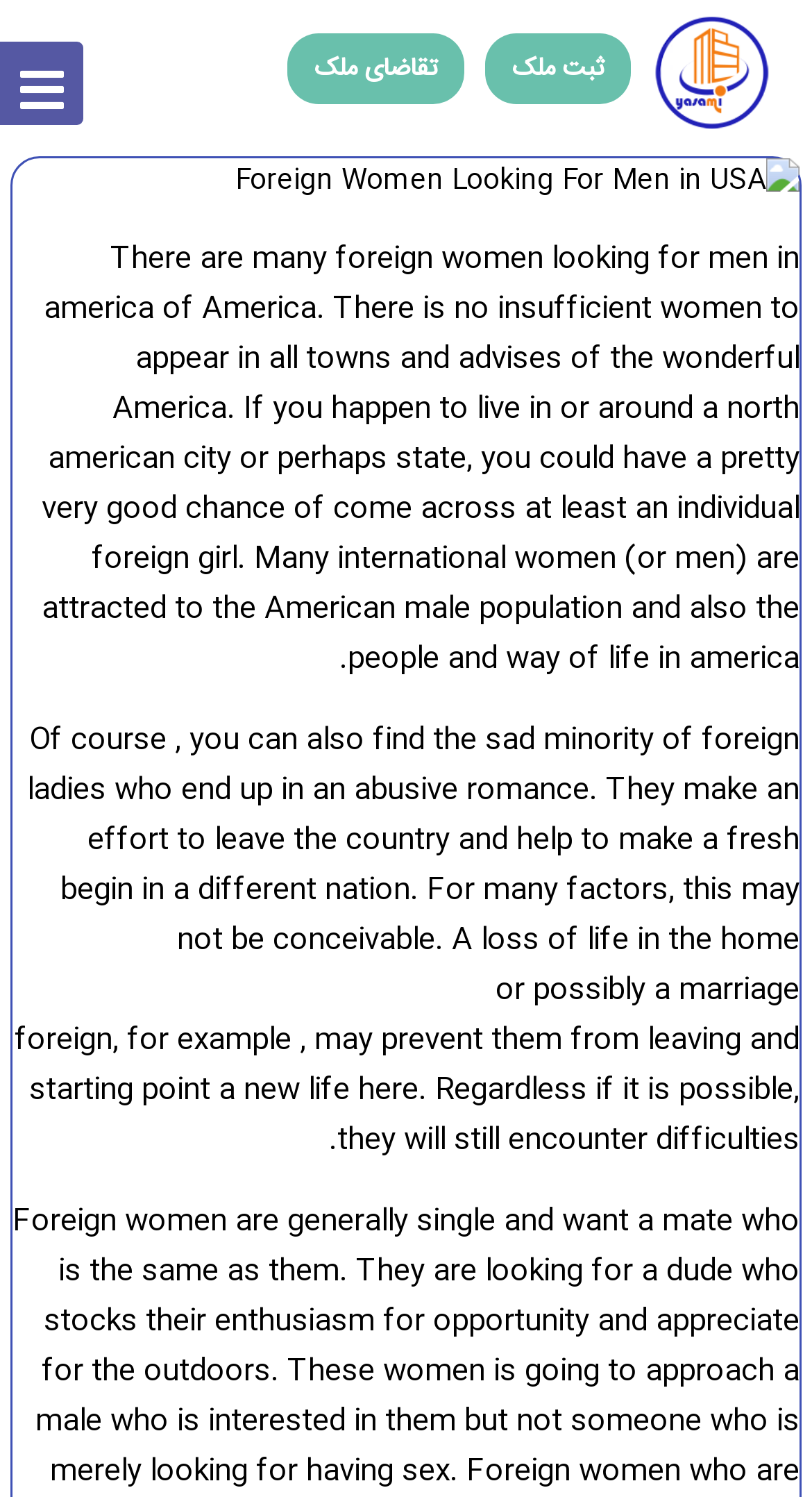What is the purpose of the link 'ثبت ملک'?
Please use the image to provide a one-word or short phrase answer.

Unknown